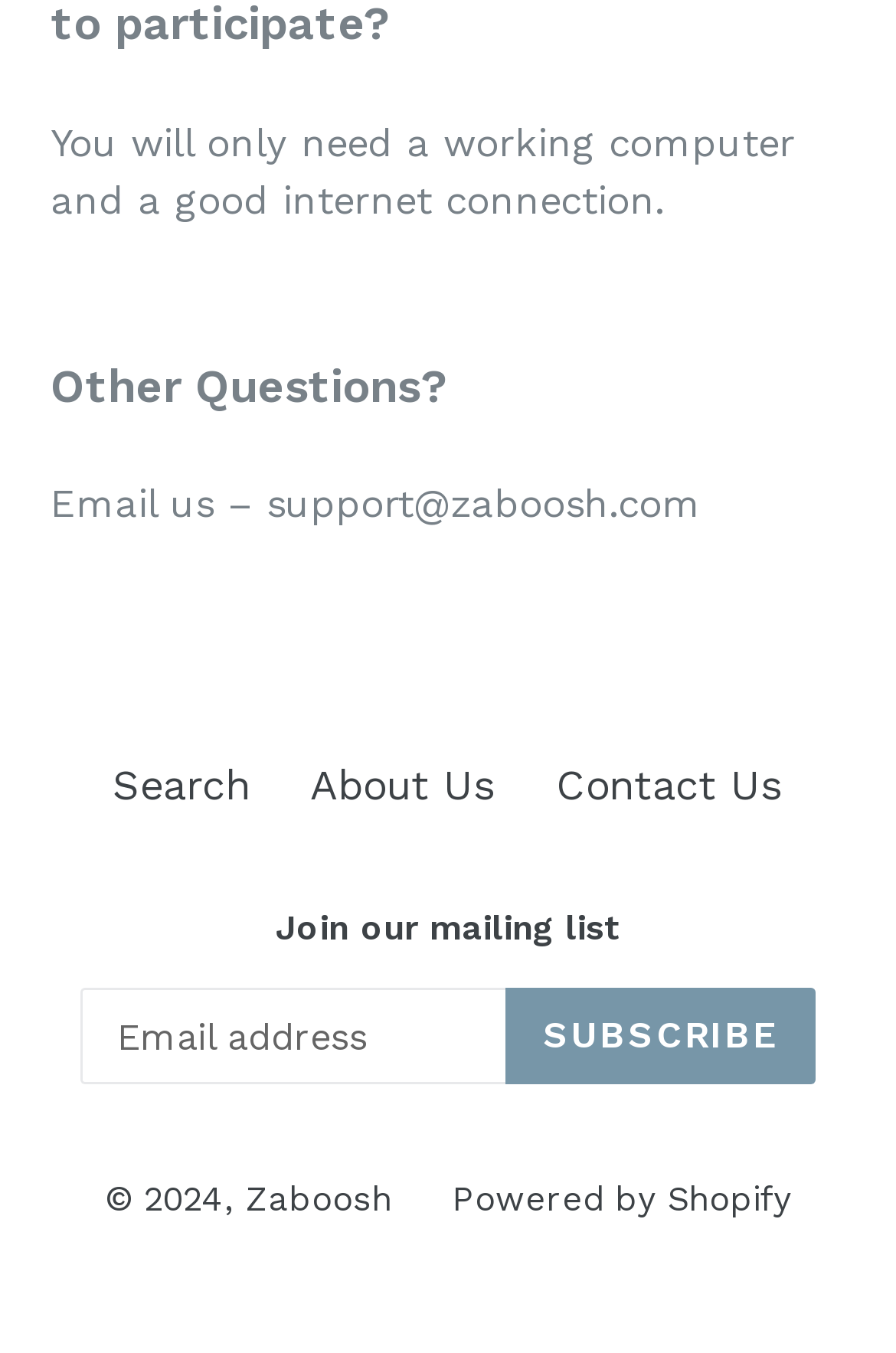Answer the following in one word or a short phrase: 
What is the purpose of the textbox in the footer section?

Join mailing list